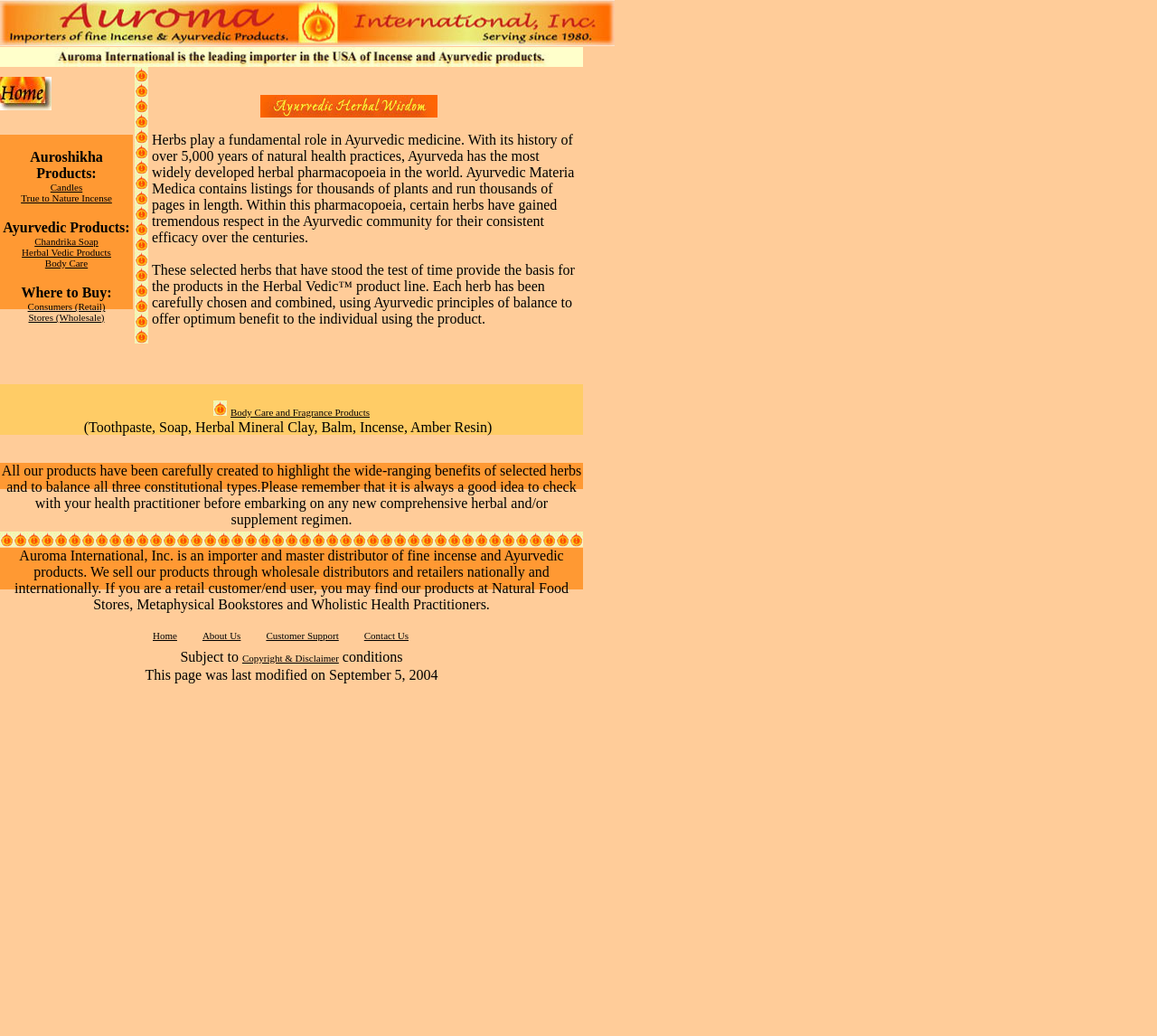Provide a one-word or one-phrase answer to the question:
What is recommended before using the products?

Check with a health practitioner